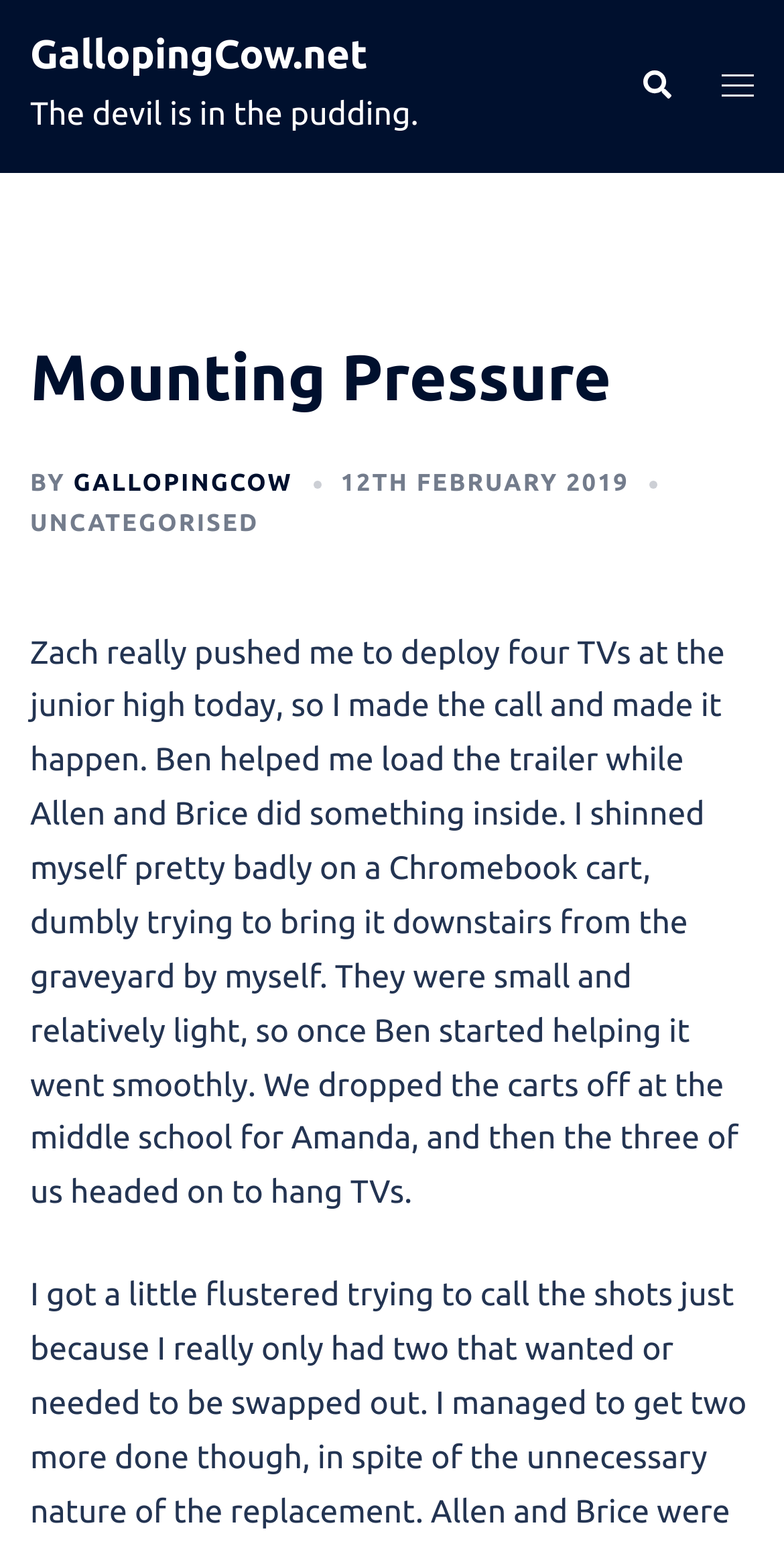Please provide a one-word or short phrase answer to the question:
Who helped load the trailer?

Ben